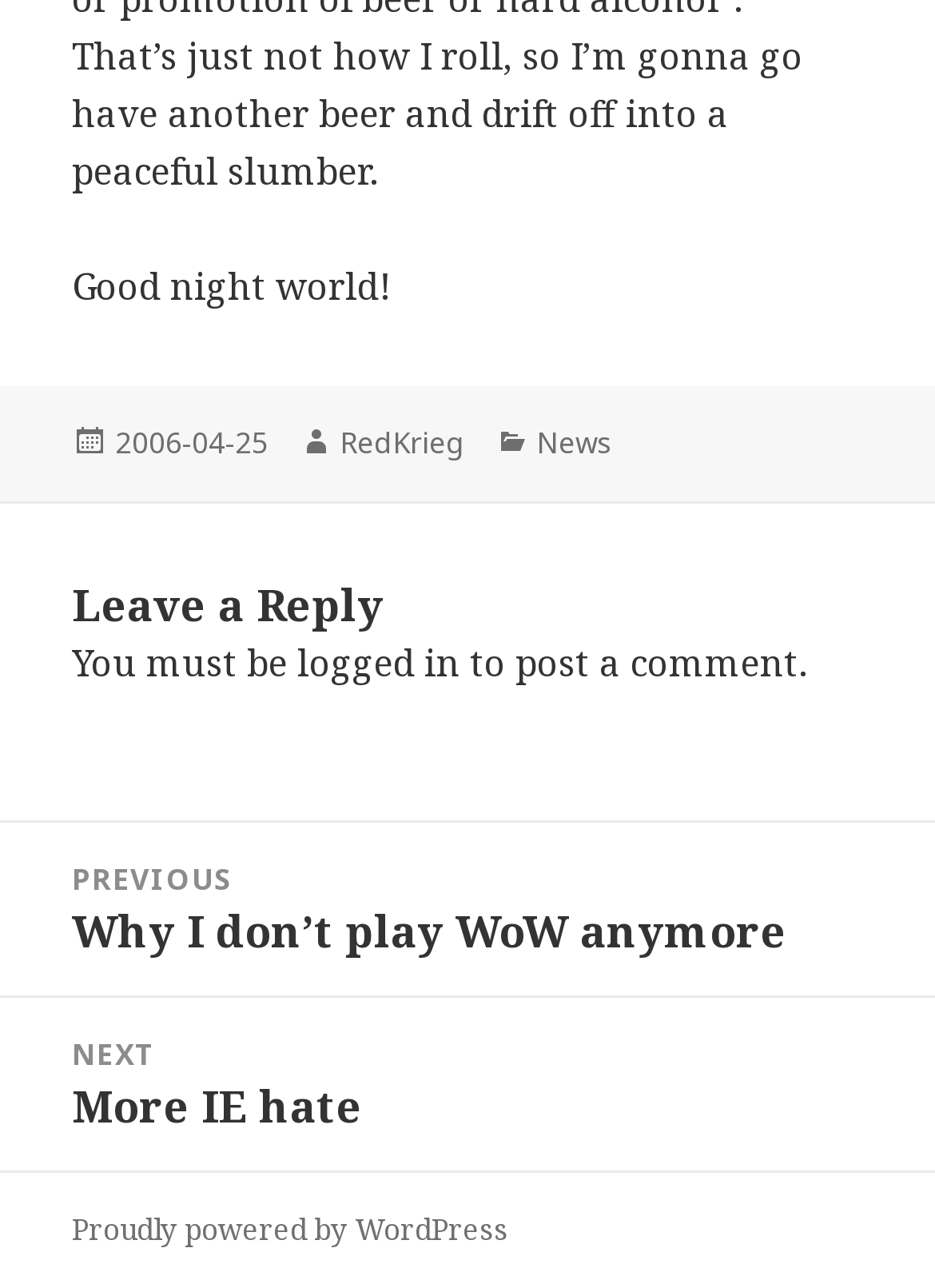Given the element description: "Proudly powered by WordPress", predict the bounding box coordinates of the UI element it refers to, using four float numbers between 0 and 1, i.e., [left, top, right, bottom].

[0.077, 0.938, 0.544, 0.972]